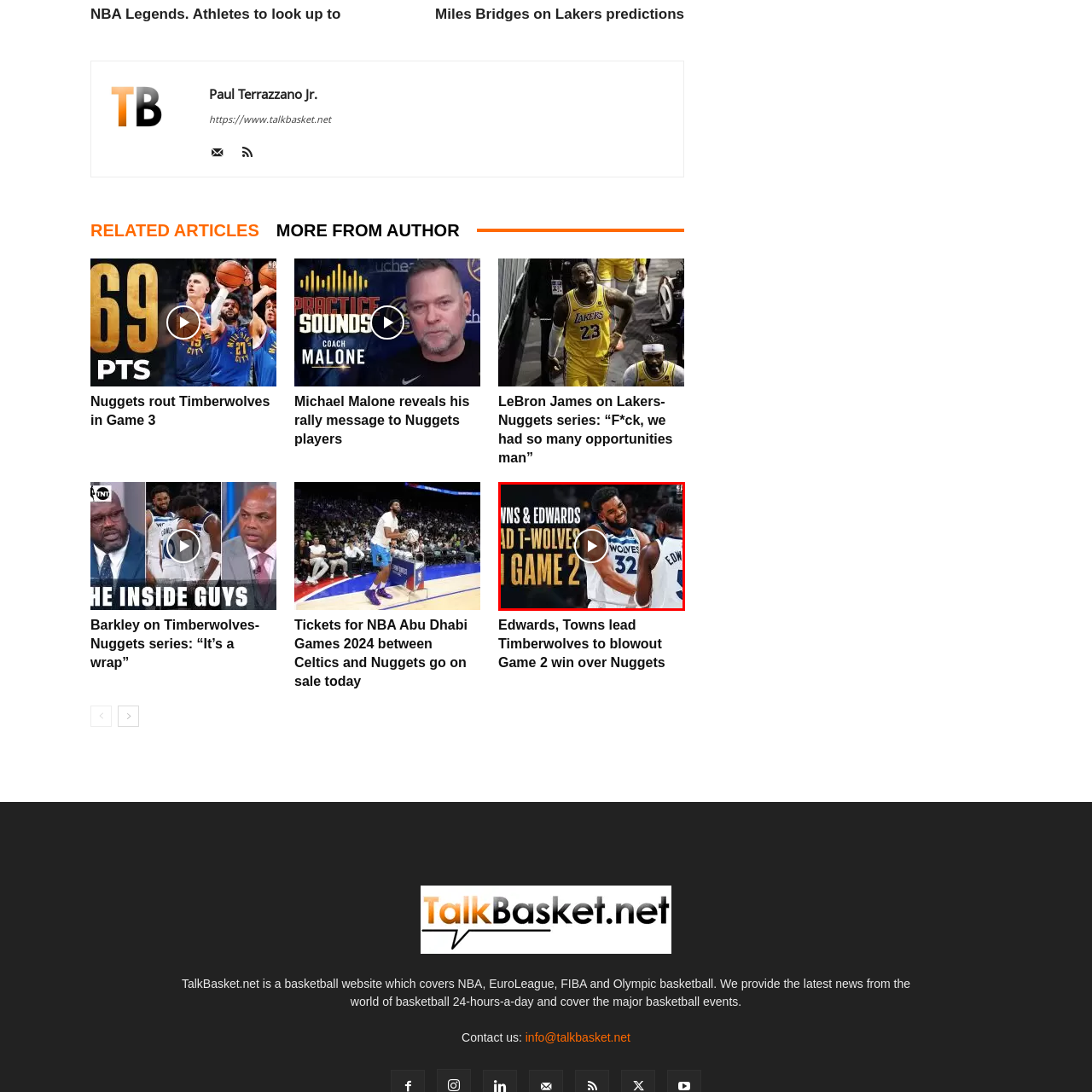Look at the area highlighted in the red box, What does the inclusion of the play button indicate? Please provide an answer in a single word or phrase.

It may be part of a video recap